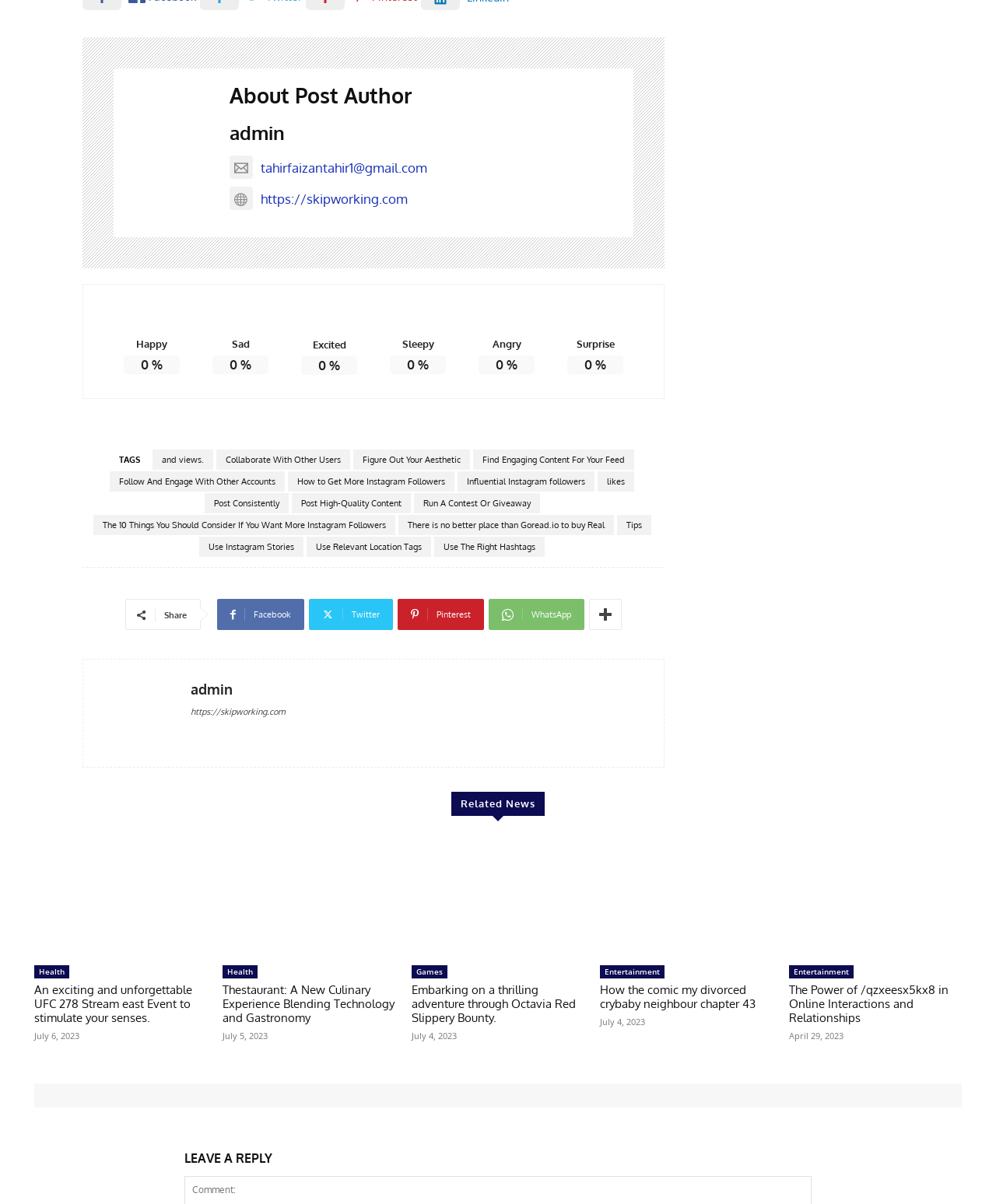Determine the bounding box coordinates of the clickable region to execute the instruction: "Check the 'Related News' section". The coordinates should be four float numbers between 0 and 1, denoted as [left, top, right, bottom].

[0.462, 0.664, 0.538, 0.674]